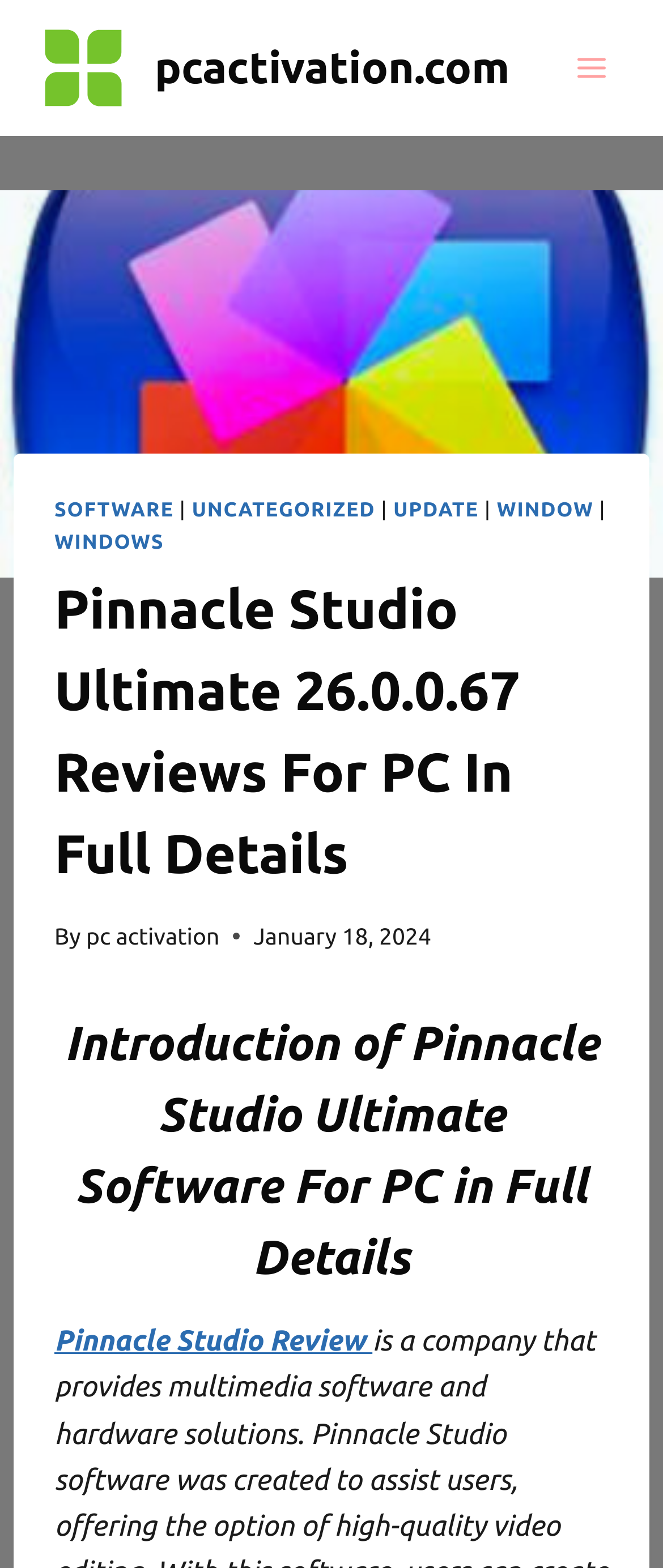Pinpoint the bounding box coordinates of the element to be clicked to execute the instruction: "Click the pcactivation.com logo".

[0.062, 0.016, 0.19, 0.07]